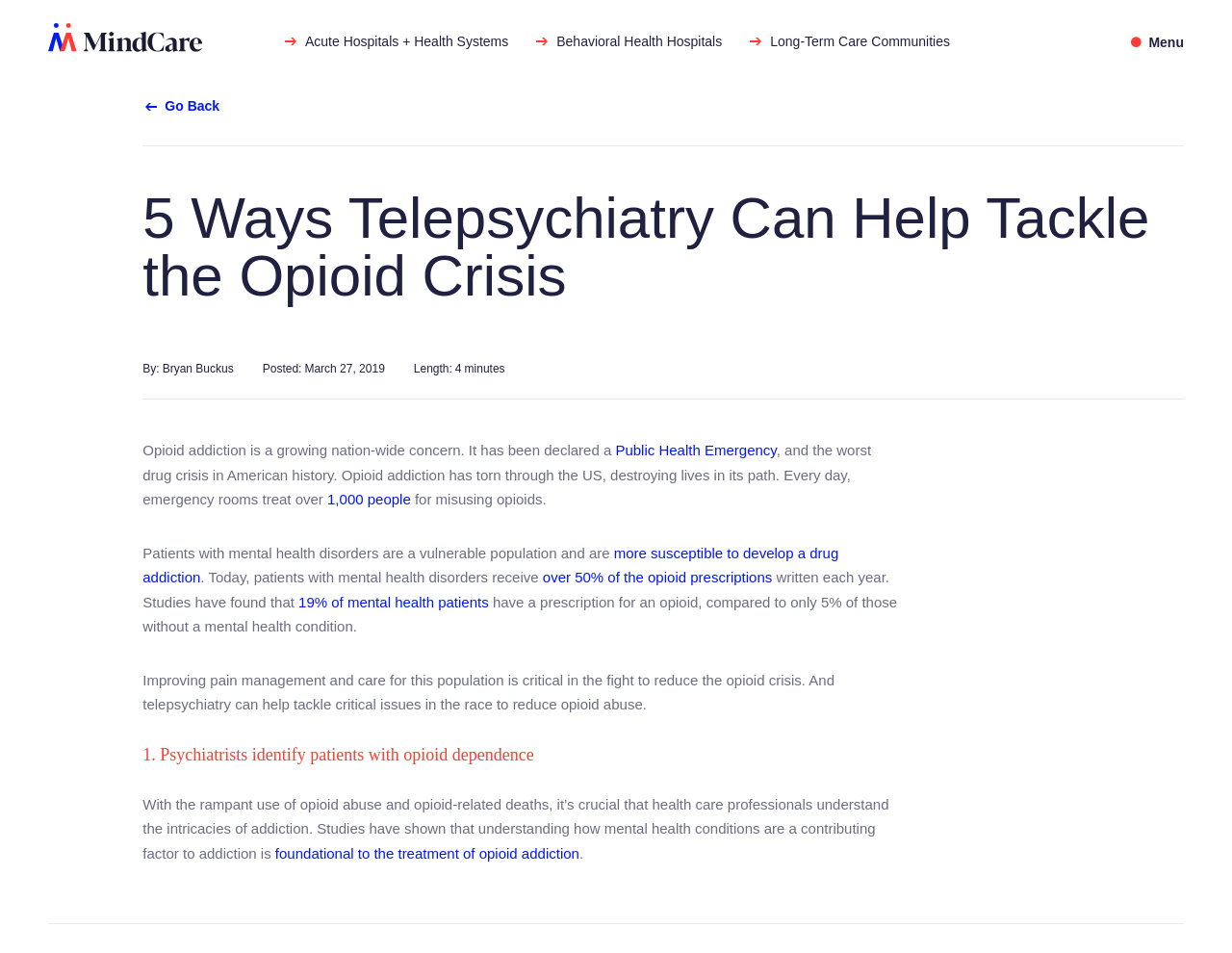Please locate the bounding box coordinates of the element that needs to be clicked to achieve the following instruction: "Click on 'Public Health Emergency'". The coordinates should be four float numbers between 0 and 1, i.e., [left, top, right, bottom].

[0.5, 0.464, 0.63, 0.481]